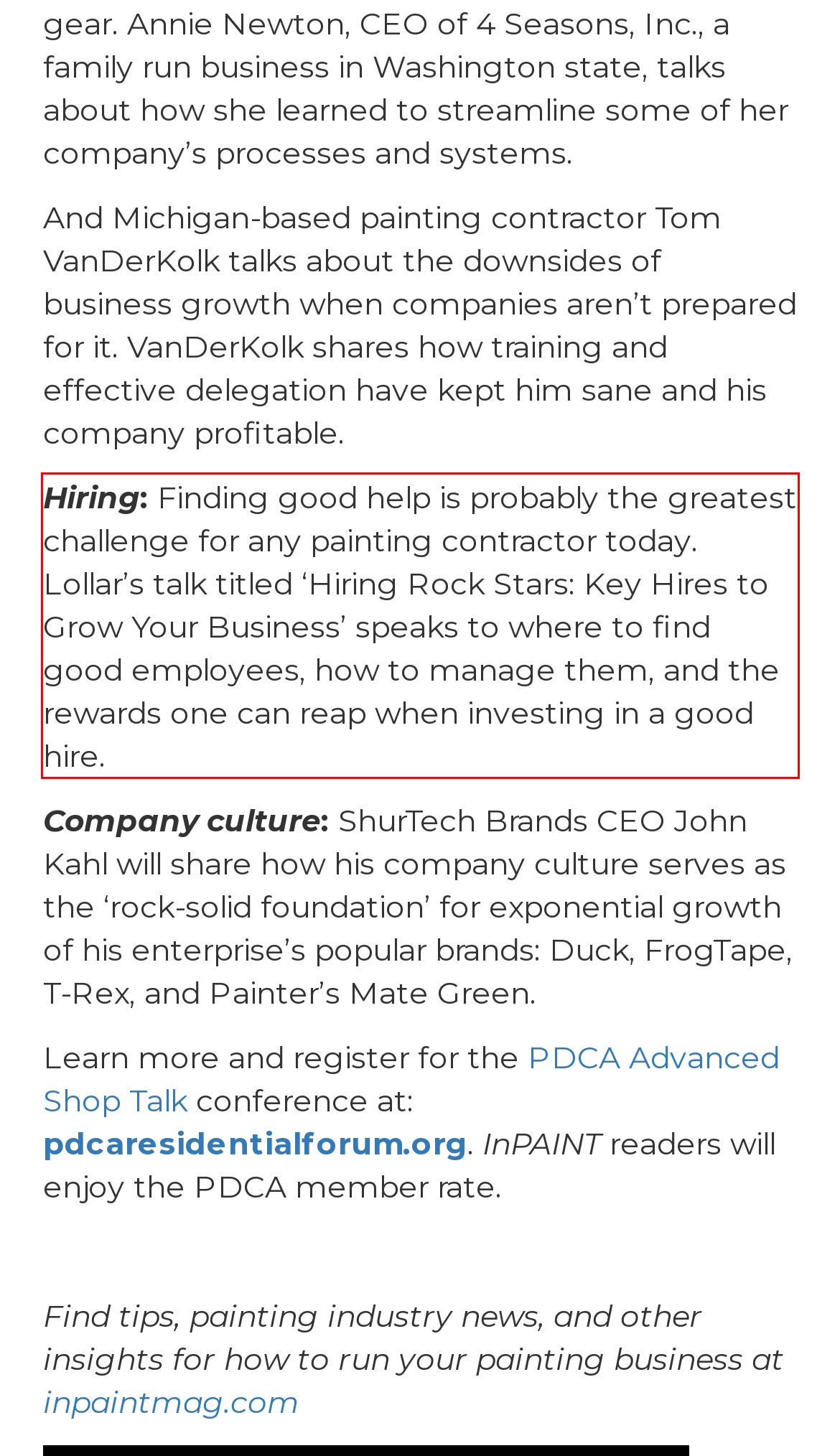You have a screenshot of a webpage with a red bounding box. Use OCR to generate the text contained within this red rectangle.

Hiring: Finding good help is probably the greatest challenge for any painting contractor today. Lollar’s talk titled ‘Hiring Rock Stars: Key Hires to Grow Your Business’ speaks to where to find good employees, how to manage them, and the rewards one can reap when investing in a good hire.